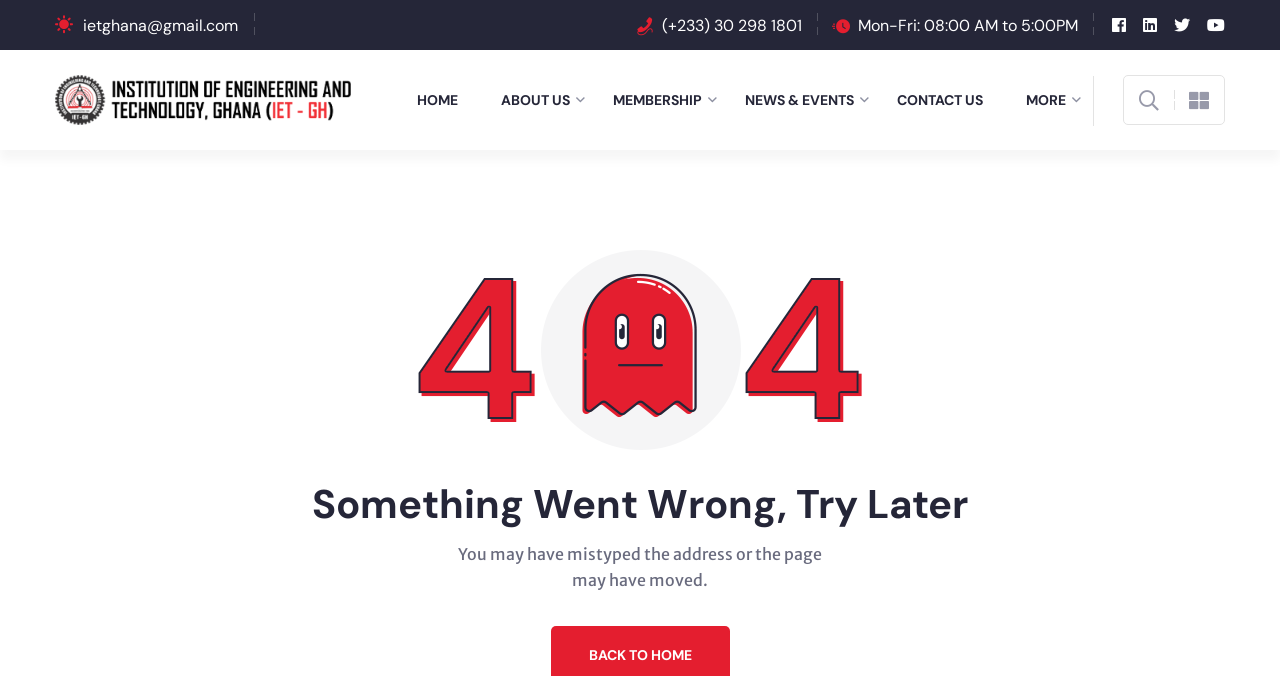Find the bounding box coordinates for the area that must be clicked to perform this action: "go to HOME".

[0.326, 0.126, 0.37, 0.17]